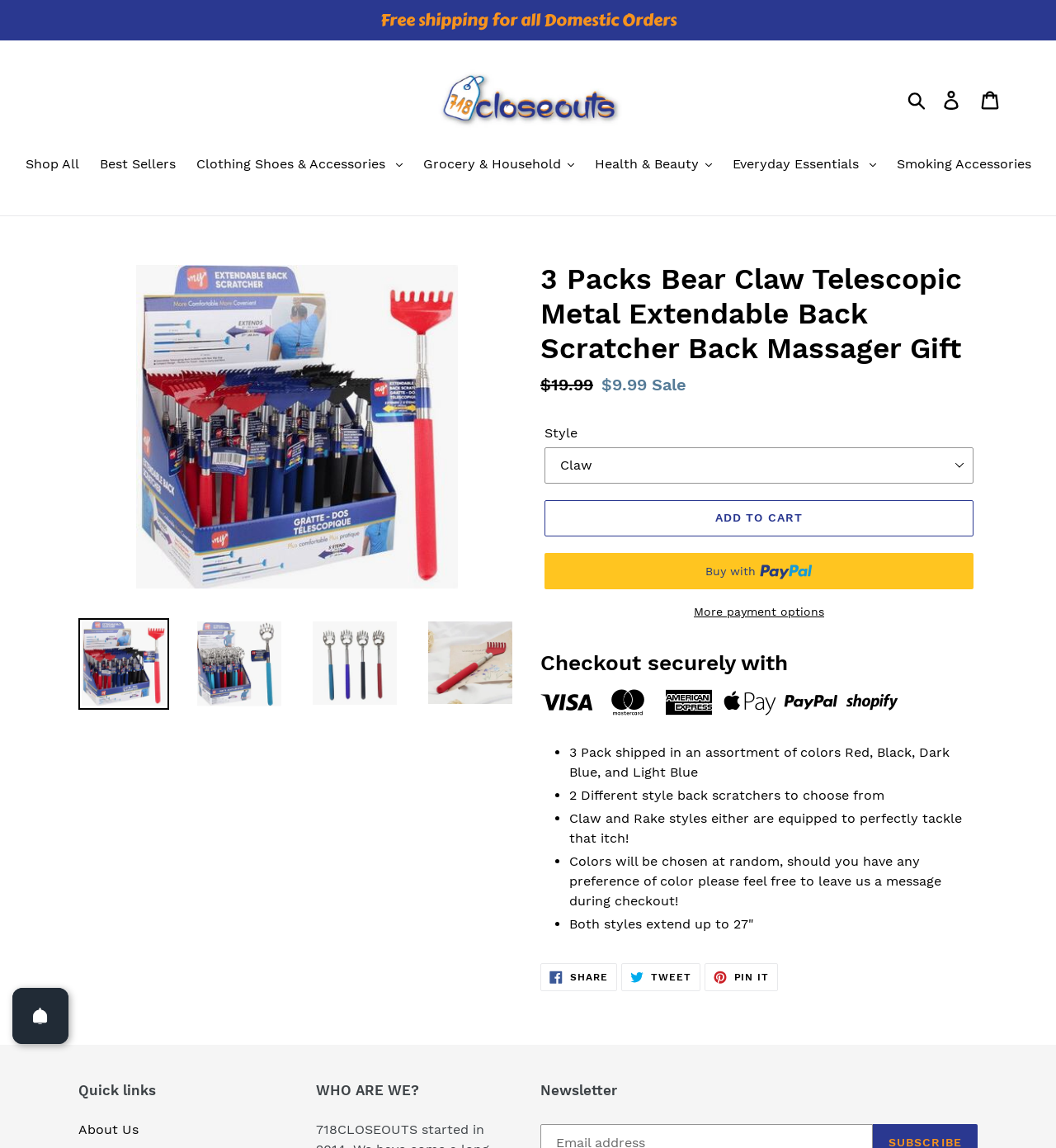Identify and extract the main heading of the webpage.

3 Packs Bear Claw Telescopic Metal Extendable Back Scratcher Back Massager Gift